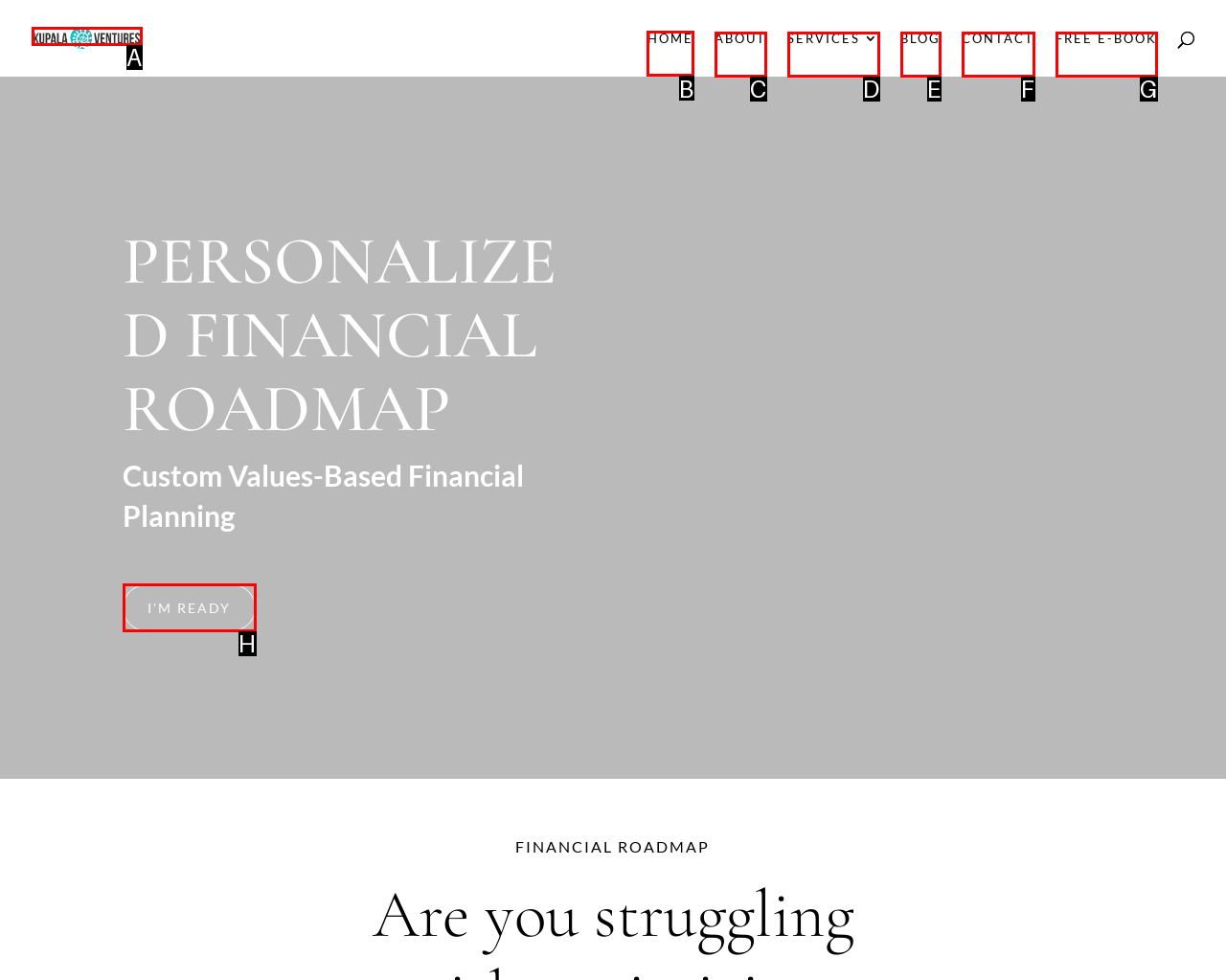Choose the letter of the element that should be clicked to complete the task: go to home page
Answer with the letter from the possible choices.

B